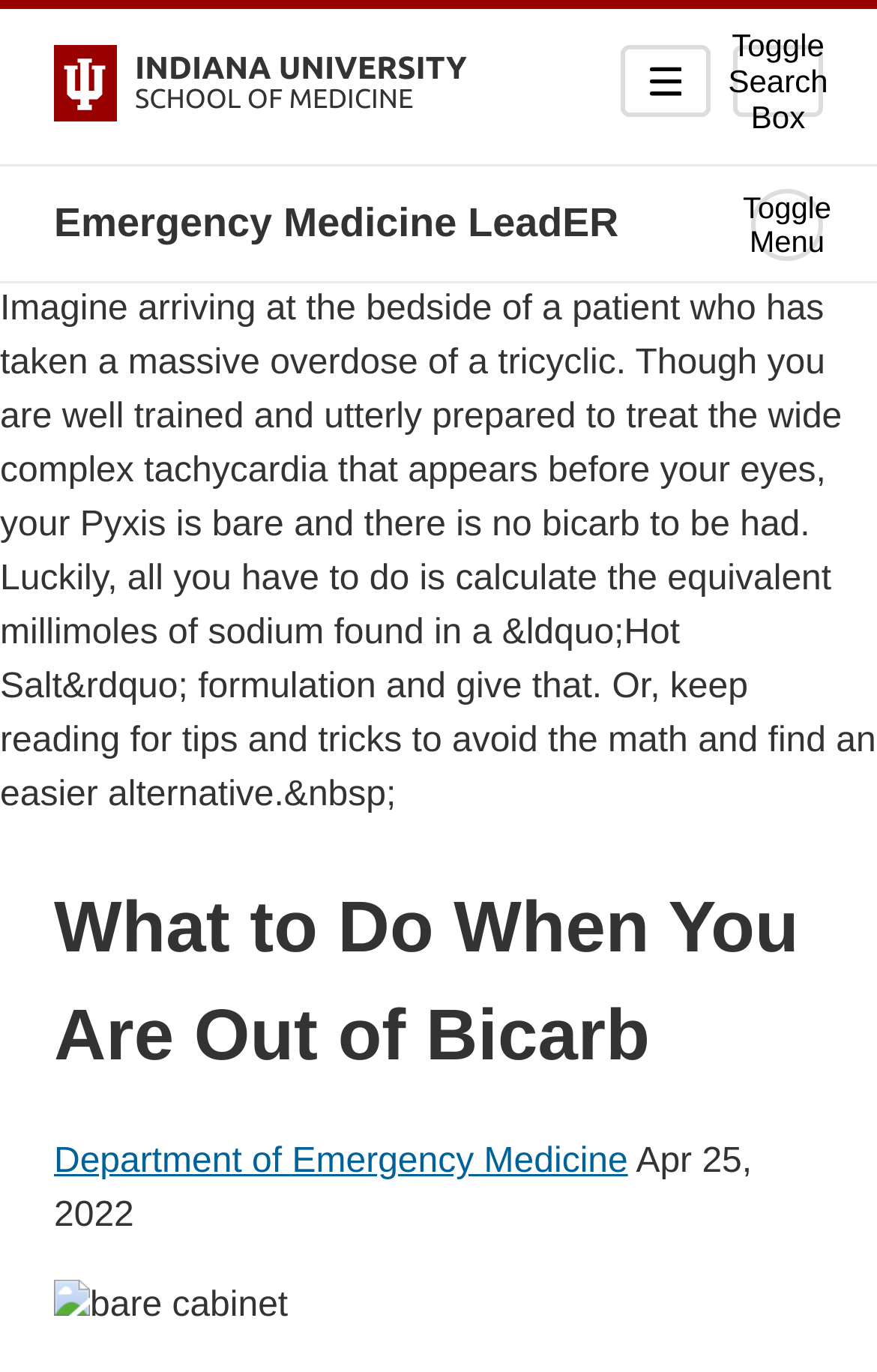Elaborate on the information and visuals displayed on the webpage.

The webpage appears to be an article or blog post from the Indiana University School of Medicine, specifically from the Department of Emergency Medicine. At the top left of the page, there is a link to the Indiana University School of Medicine, accompanied by a small image of the university's logo. 

To the right of the university link, there are three buttons: a mobile menu toggle, a search box pop-up, and a toggle menu. The search box pop-up button has a text label "Toggle Search Box". 

Below the top navigation bar, there is a heading "Emergency Medicine LeadER" in a prominent position. 

The main content of the page starts with a descriptive paragraph that sets the scene for a medical emergency scenario, where a patient has taken a massive overdose of a tricyclic and the medical team needs to act quickly. The paragraph is quite long and takes up most of the page's vertical space. 

Above the main paragraph, there is a heading "What to Do When You Are Out of Bicarb", which is likely the title of the article. 

At the bottom of the page, there is a link to the Department of Emergency Medicine, accompanied by a date "Apr 25, 2022". 

Finally, there is an image of a bare cabinet, likely illustrating the scenario described in the article, placed at the very bottom of the page.